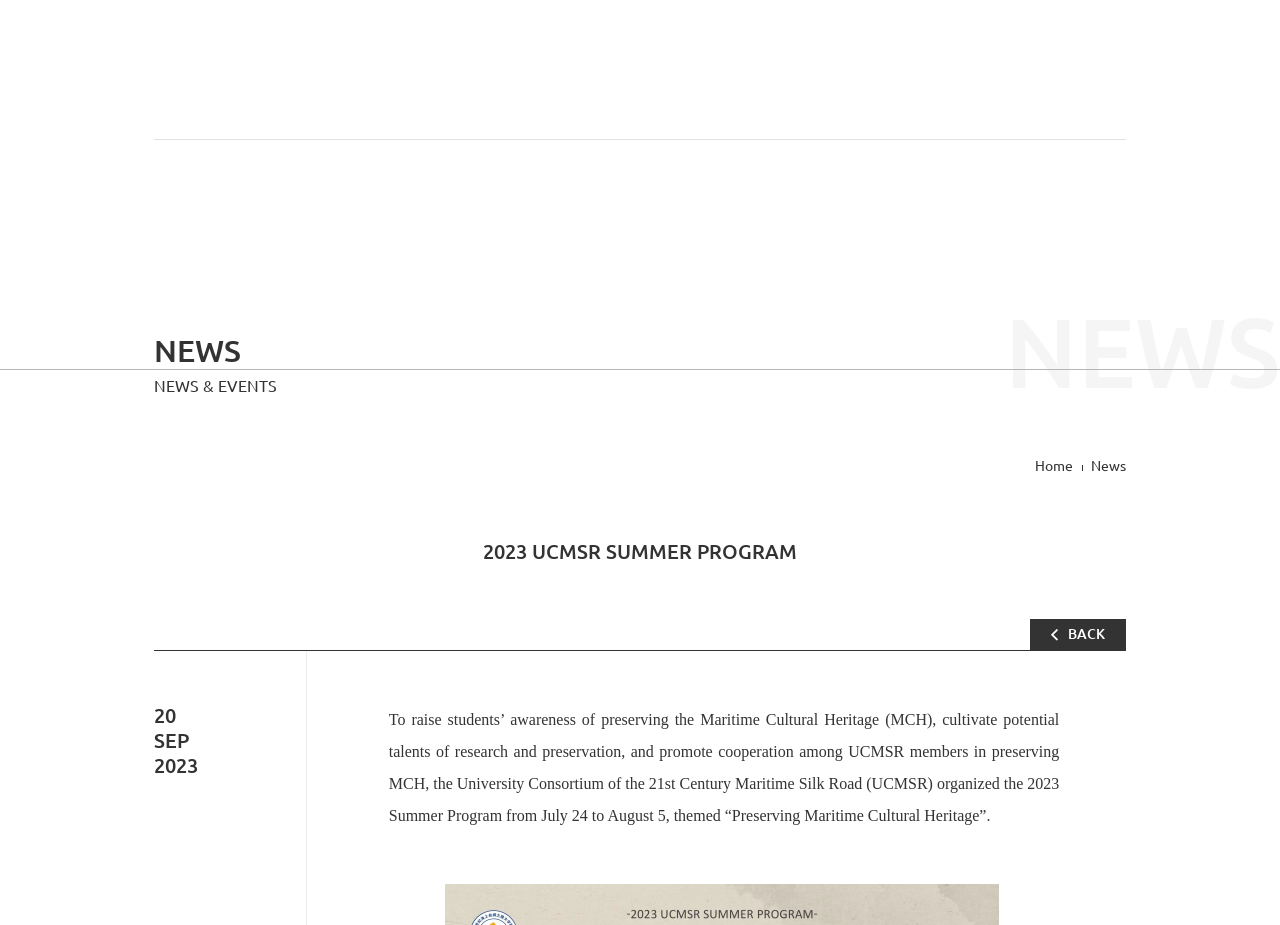What is the duration of the 2023 Summer Program?
Please answer the question with as much detail as possible using the screenshot.

I found the answer by reading the text that describes the 2023 Summer Program. The text mentions that the program is organized from July 24 to August 5.